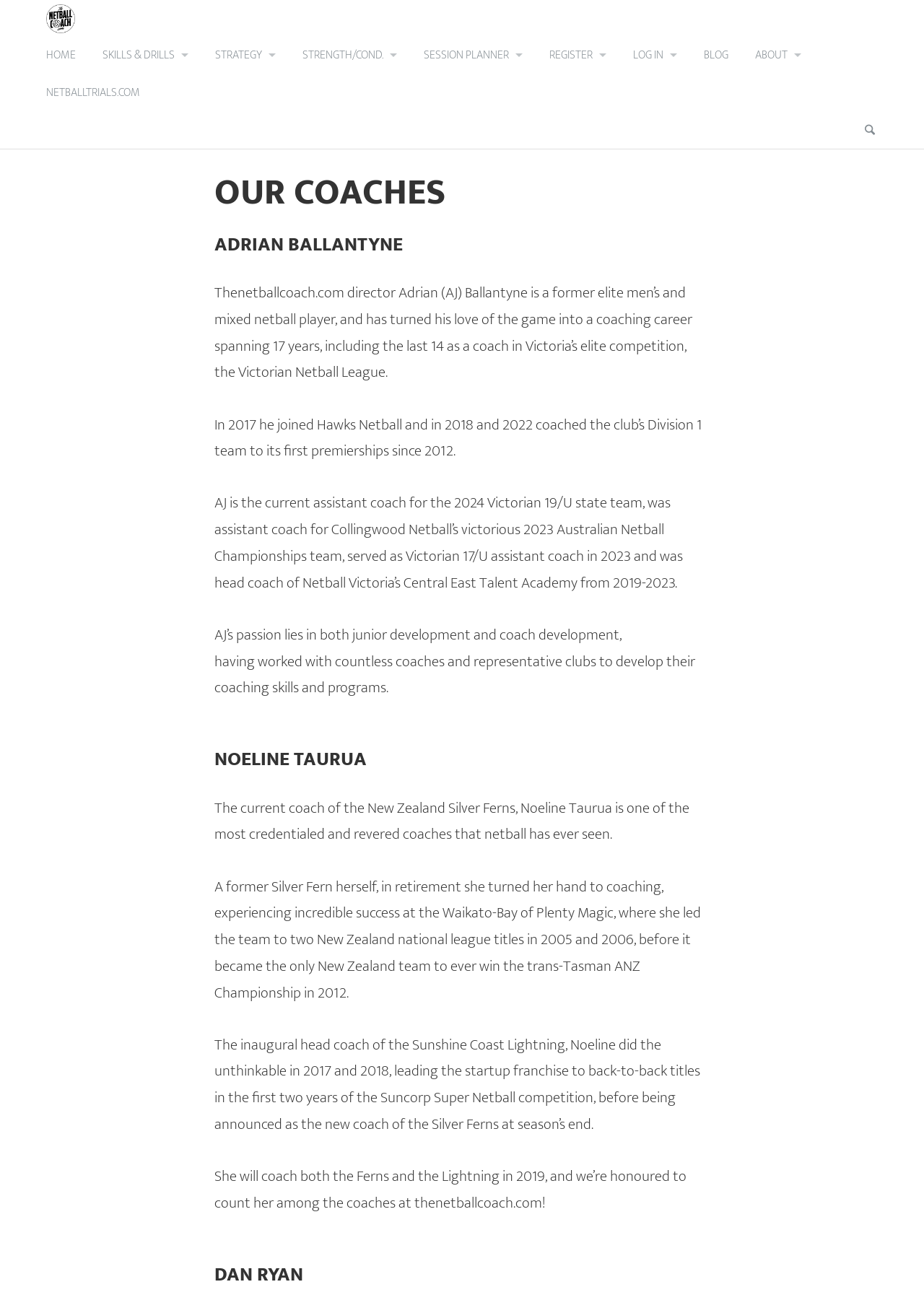Identify the bounding box coordinates for the region to click in order to carry out this instruction: "Read about Adrian Ballantyne's coaching career". Provide the coordinates using four float numbers between 0 and 1, formatted as [left, top, right, bottom].

[0.232, 0.216, 0.749, 0.296]